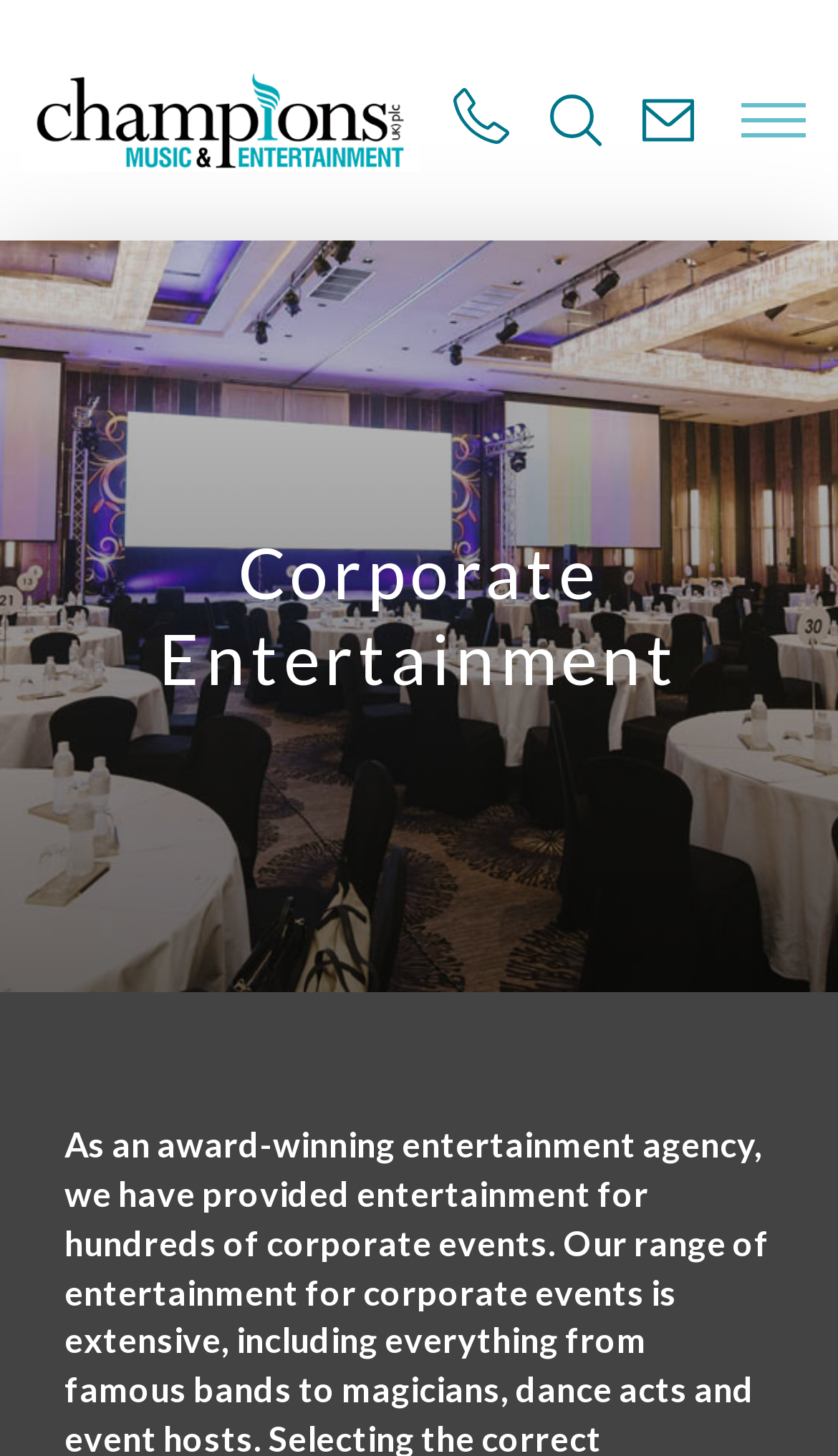Answer the following query concisely with a single word or phrase:
What is the function of the button on the top right?

Search